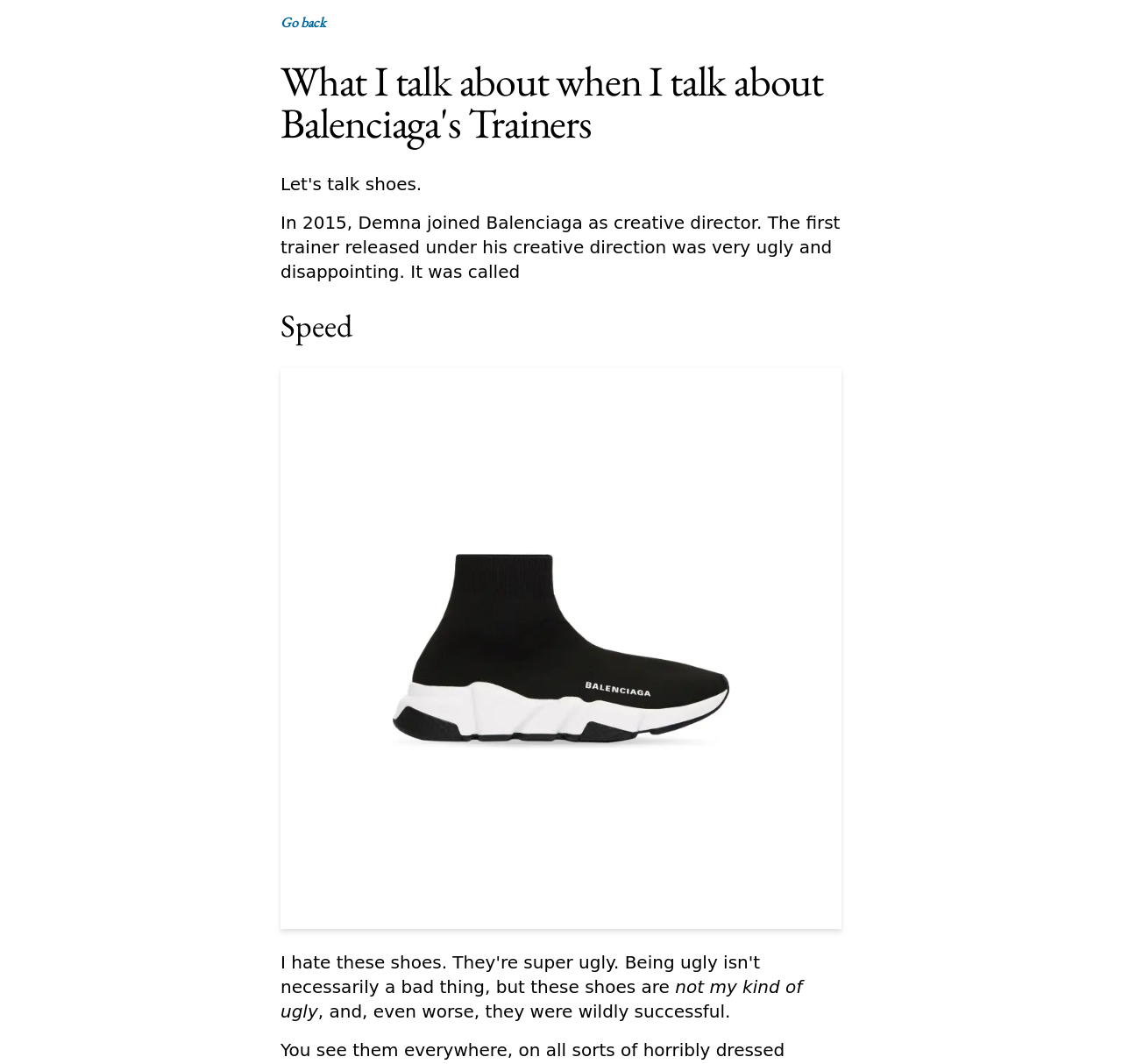Generate a detailed explanation of the webpage's features and information.

The webpage appears to be an article or blog post discussing Balenciaga's trainers, specifically the creative direction of Demna, who joined the company in 2015. 

At the top left of the page, there is a "Go back" link. Below it, there is a heading that matches the title of the webpage, "What I talk about when I talk about Balenciaga's Trainers". 

The main content of the page starts with a paragraph of text that describes Demna's first trainer release under his creative direction, which was considered ugly and disappointing. 

Below this text, there is a heading titled "Speed", which is followed by an image, also labeled "Speed". The image takes up a significant portion of the page. 

At the bottom of the page, there are two lines of text. The first line reads "not my kind of ugly", and the second line continues, "and, even worse, they were wildly successful."